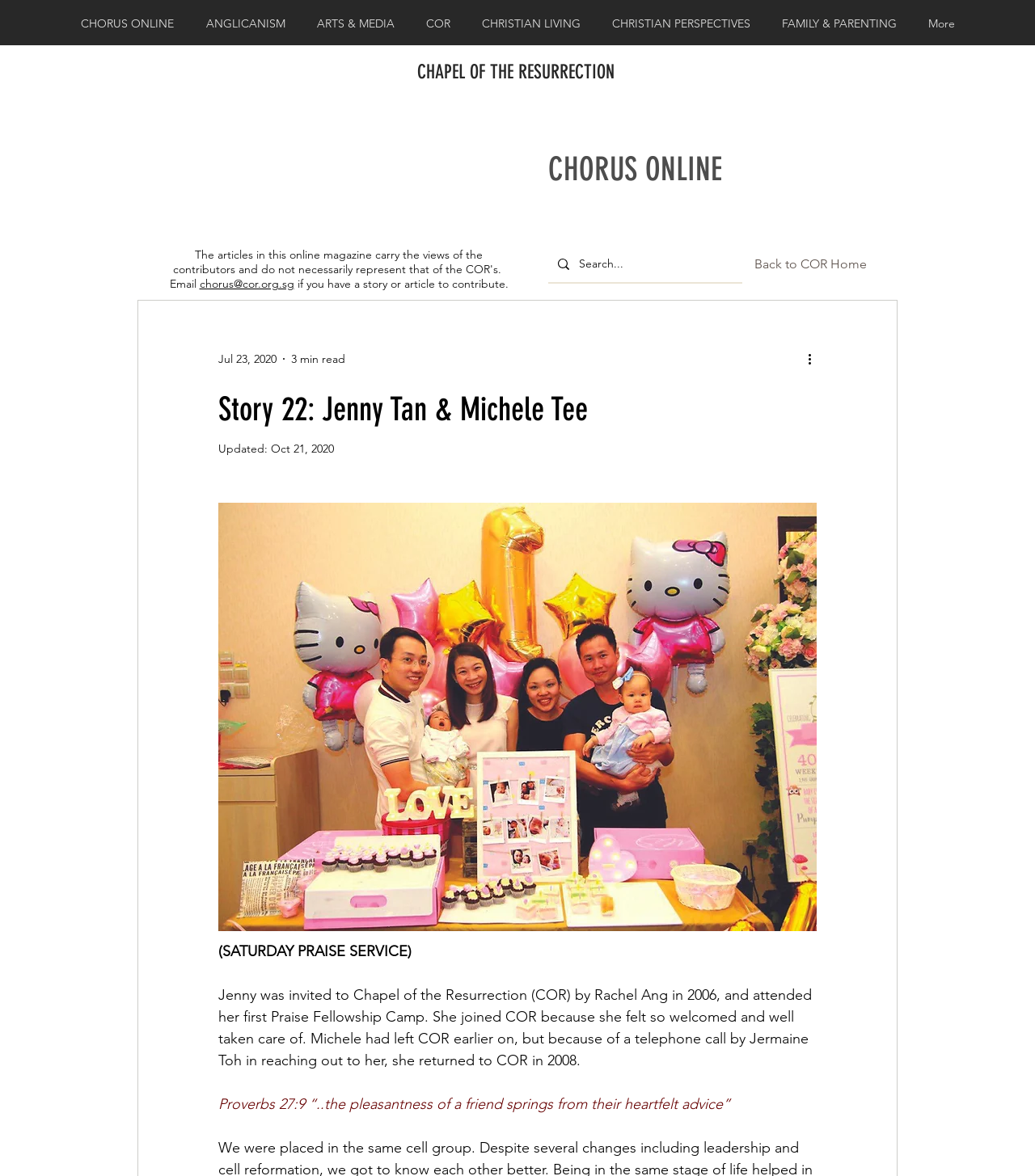Determine the bounding box coordinates of the region to click in order to accomplish the following instruction: "Explore the 'OLD WEST CATACOMBS' section". Provide the coordinates as four float numbers between 0 and 1, specifically [left, top, right, bottom].

None